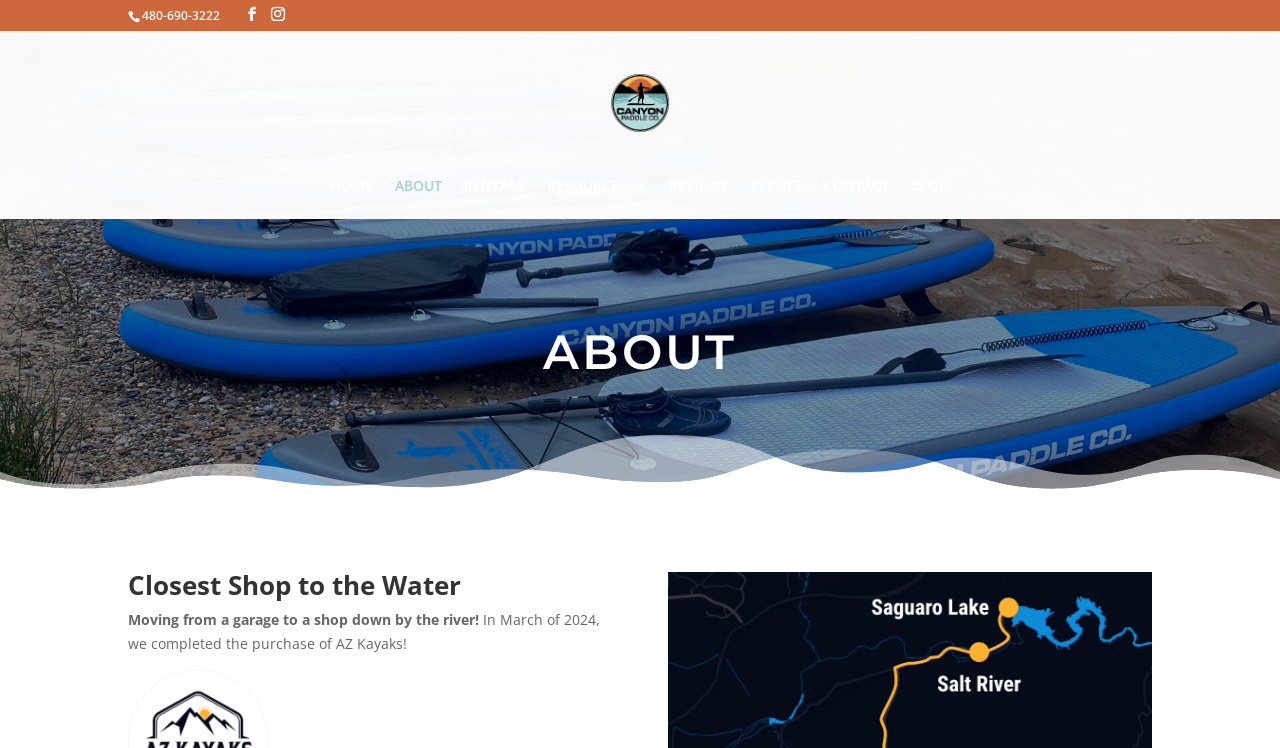What is the name of the company?
Refer to the image and give a detailed response to the question.

I found the company name by looking at the top section of the webpage, where I saw a link element with the text 'Canyon Paddle Co' and an associated image with the same name.